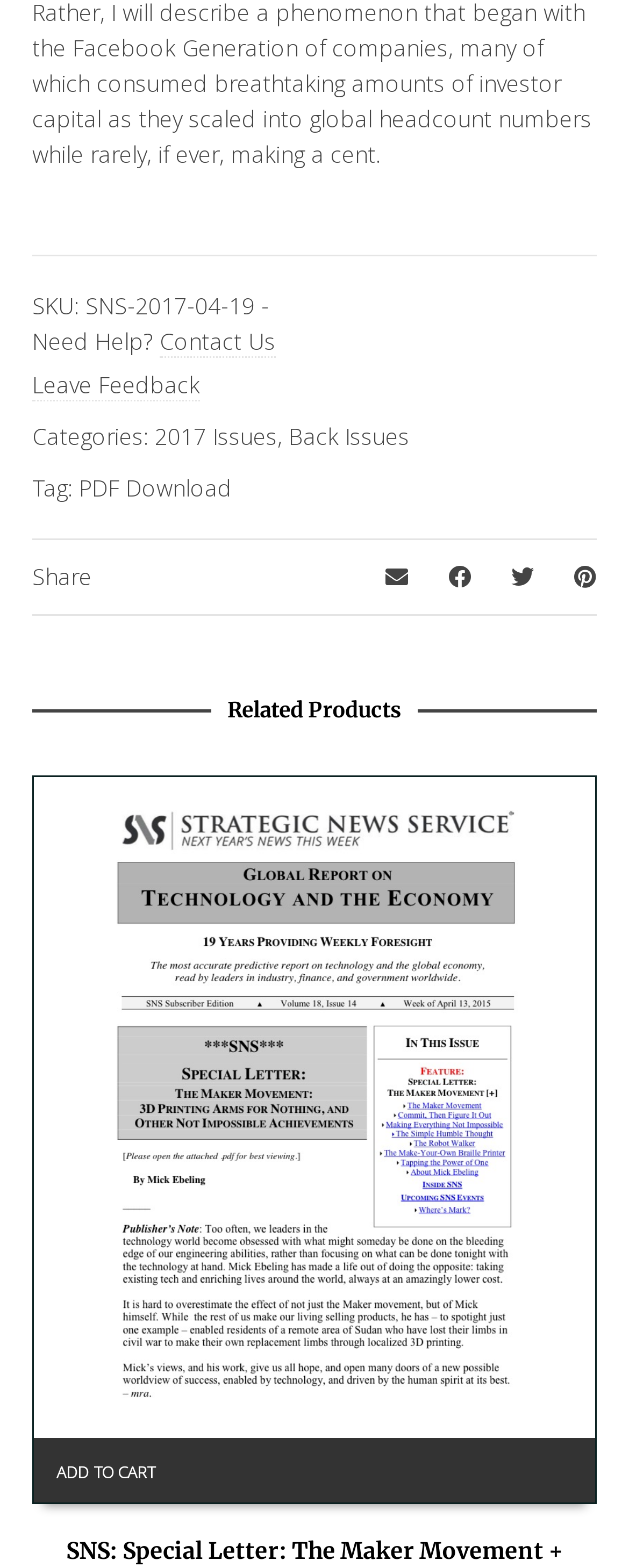Give a one-word or one-phrase response to the question:
What is the SKU of the product?

SNS-2017-04-19